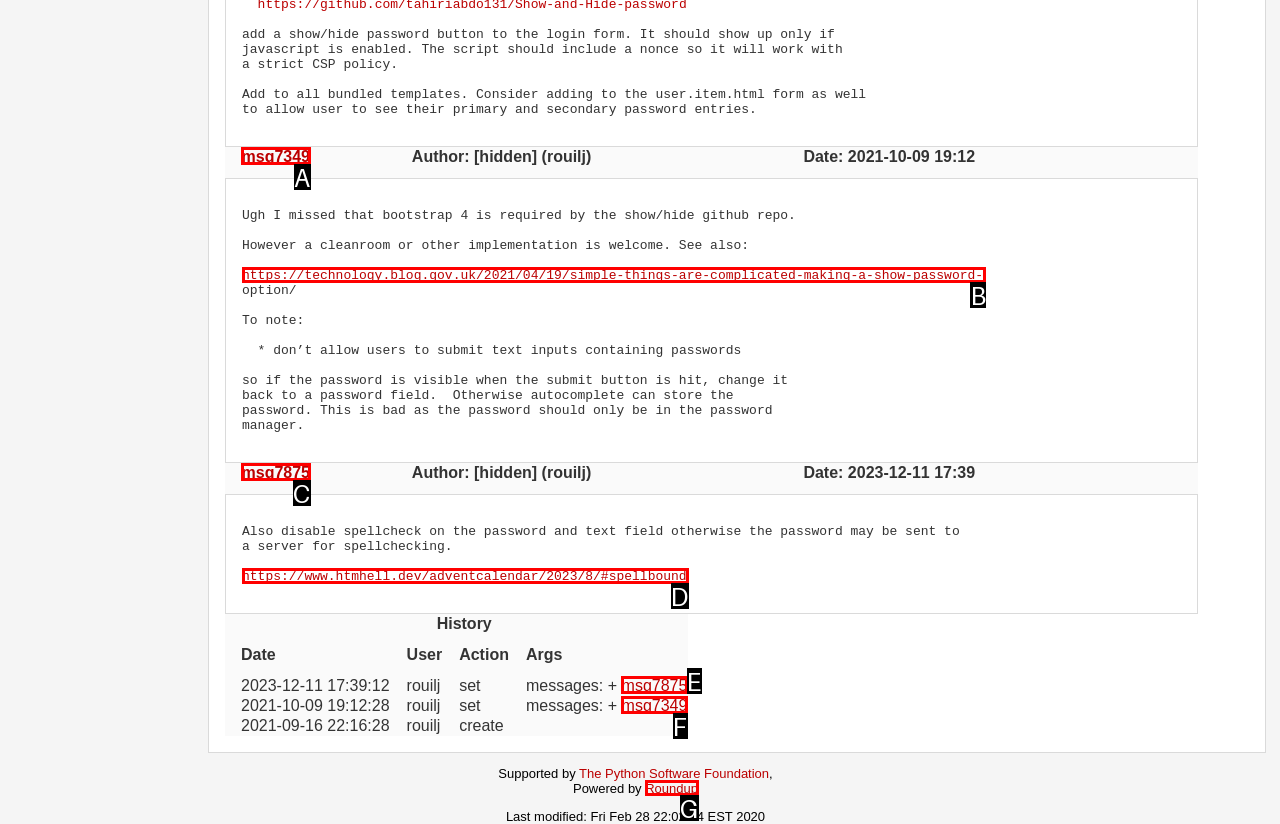Tell me which option best matches the description: msg7349
Answer with the option's letter from the given choices directly.

F